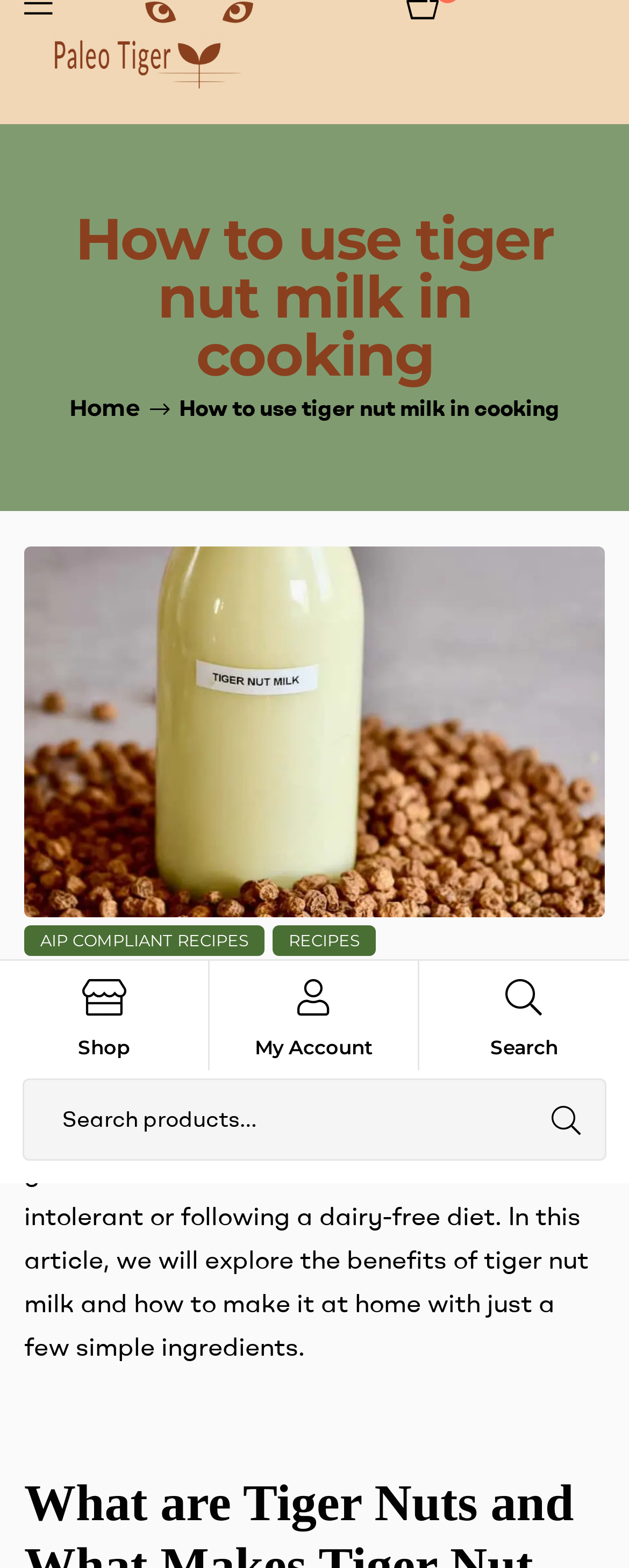Please identify the bounding box coordinates of the area that needs to be clicked to fulfill the following instruction: "Go to the 'Home' page."

[0.11, 0.251, 0.223, 0.269]